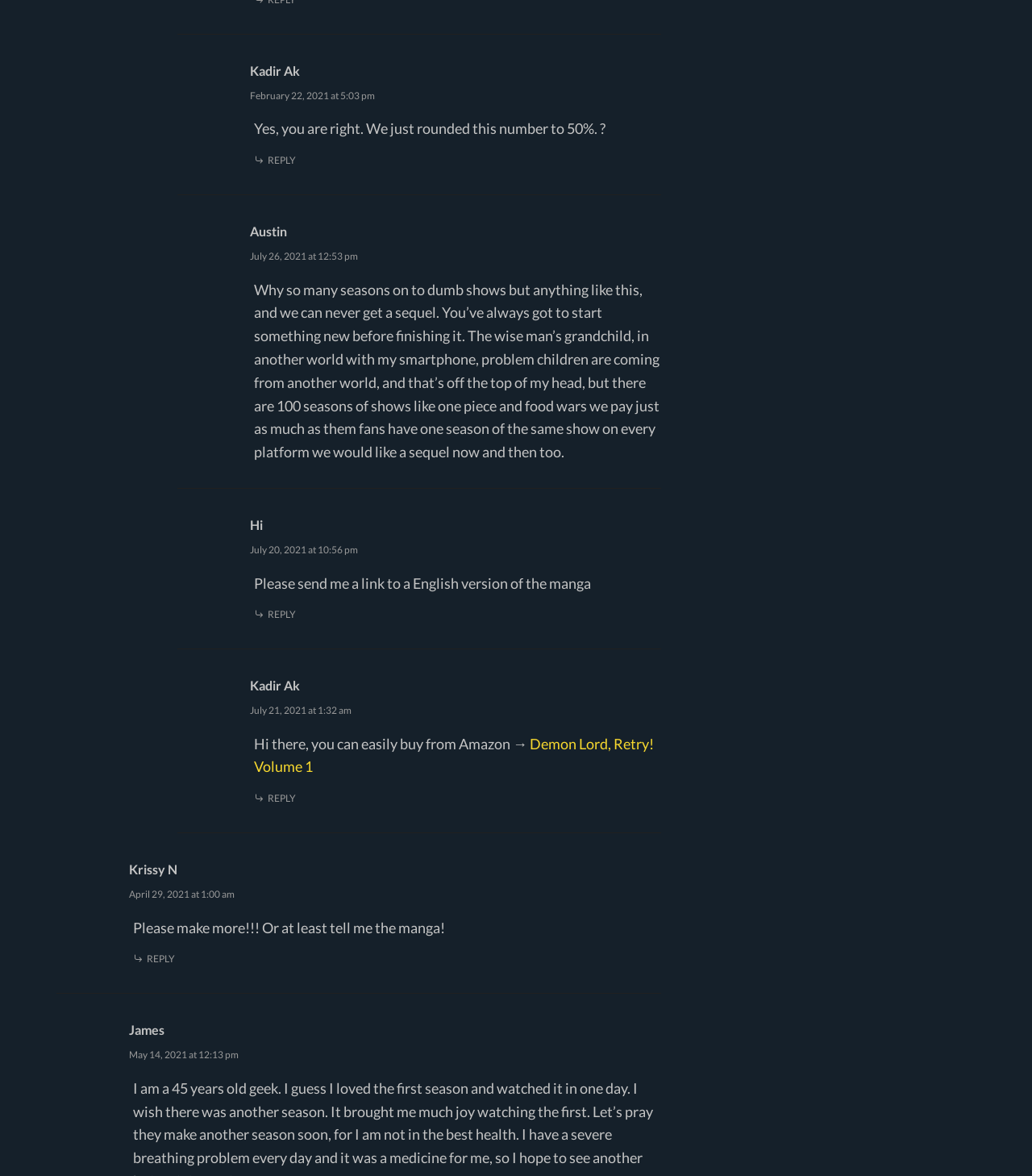Show the bounding box coordinates for the element that needs to be clicked to execute the following instruction: "Click on the link 'INDIVIDUAL VS INSTITUTION'". Provide the coordinates in the form of four float numbers between 0 and 1, i.e., [left, top, right, bottom].

None